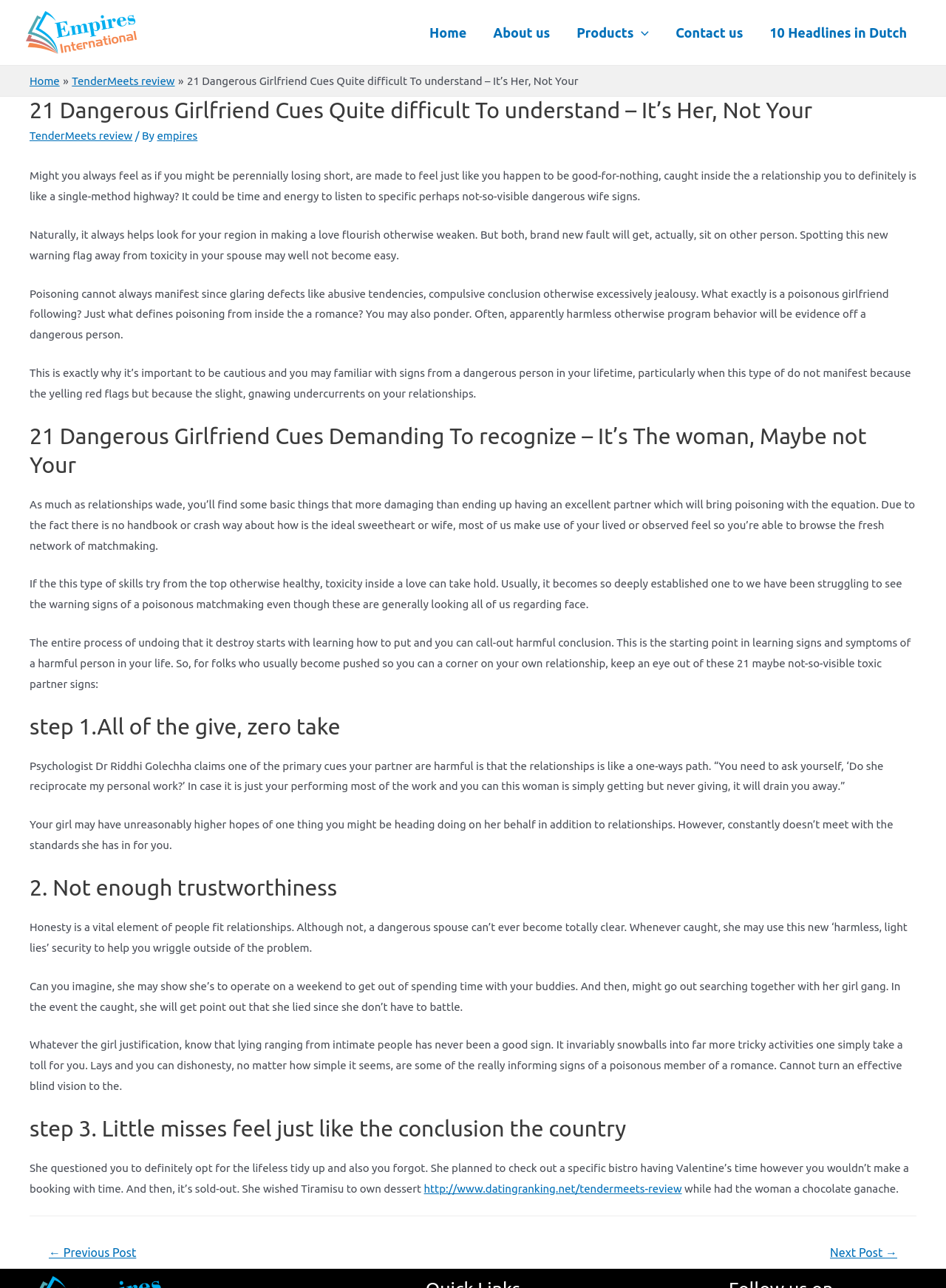Can you specify the bounding box coordinates of the area that needs to be clicked to fulfill the following instruction: "Click on the '10 Headlines in Dutch' link in the site navigation"?

[0.8, 0.005, 0.973, 0.045]